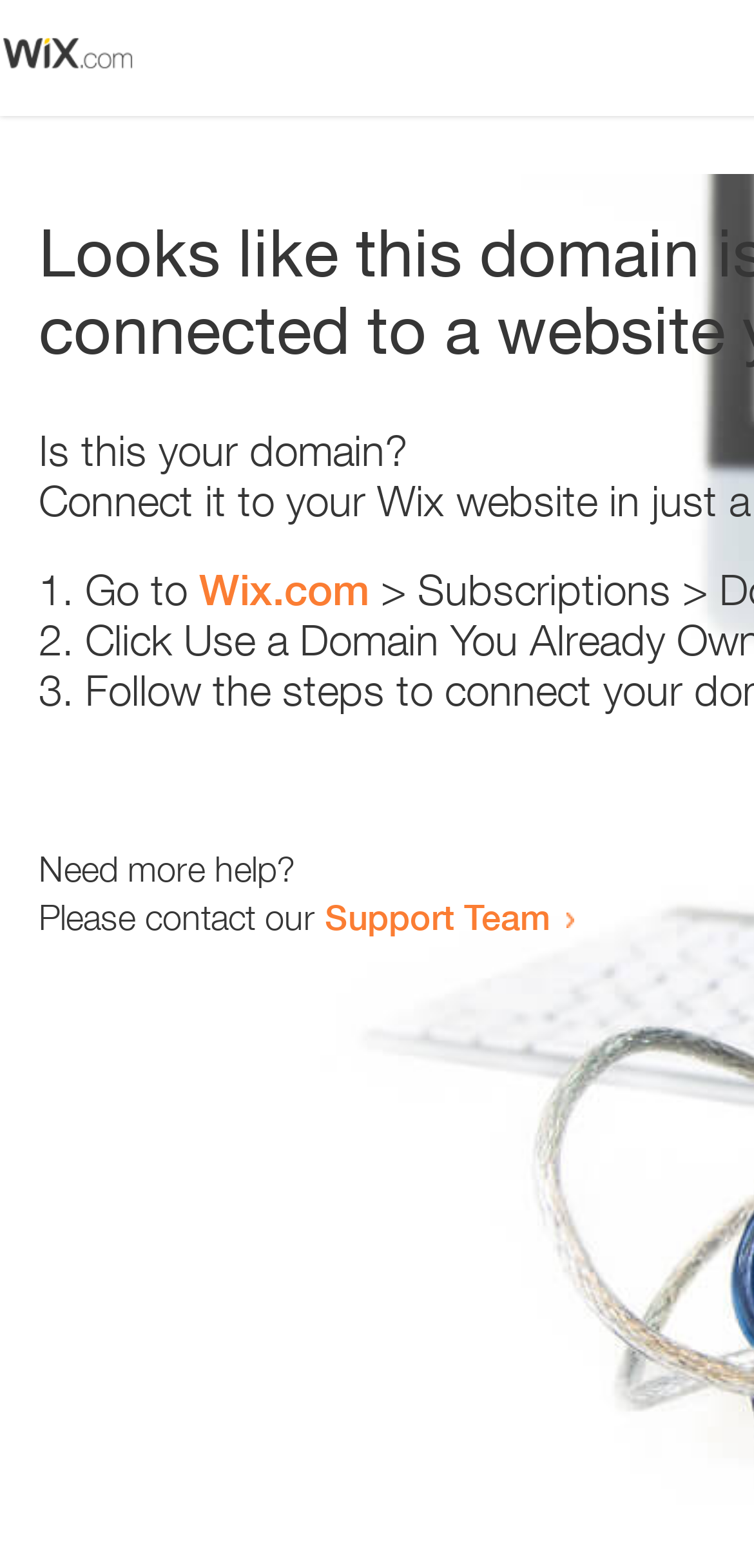Where can you get more help?
Look at the image and respond with a single word or a short phrase.

Support Team